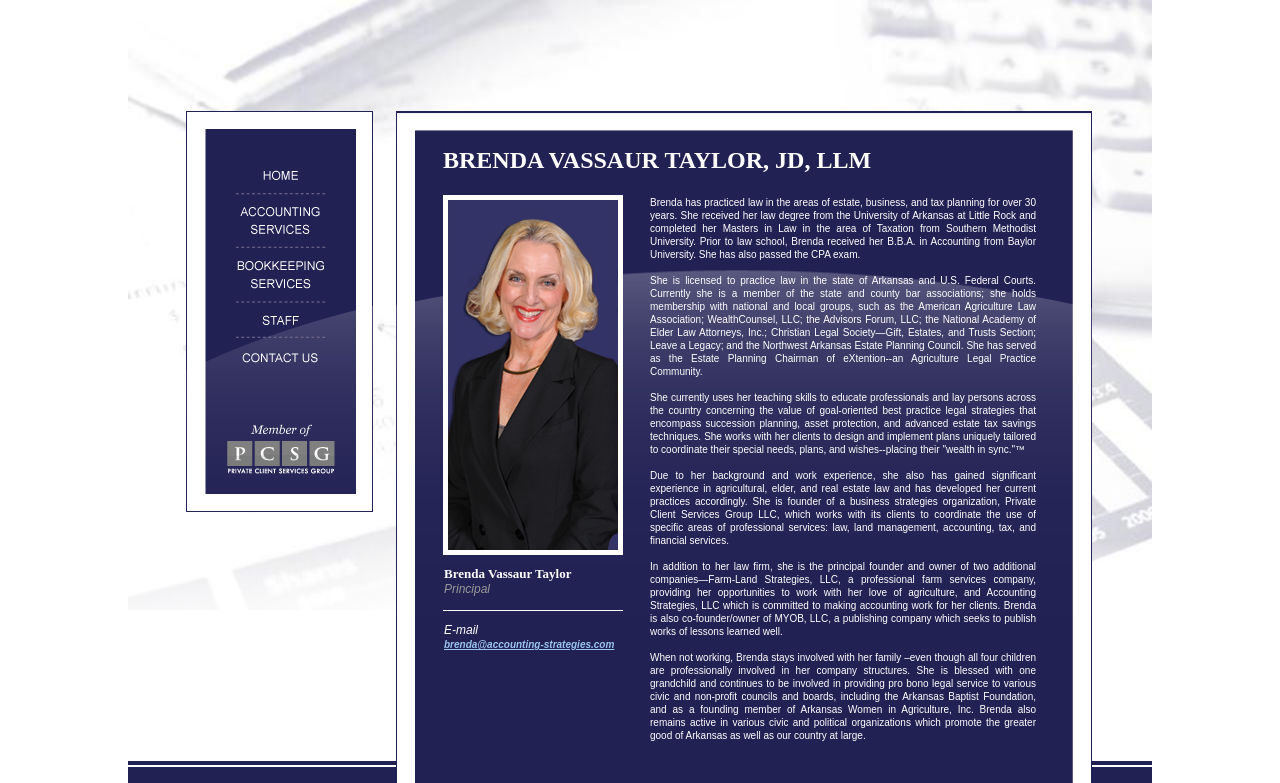Predict the bounding box coordinates of the UI element that matches this description: "111". The coordinates should be in the format [left, top, right, bottom] with each value between 0 and 1.

None